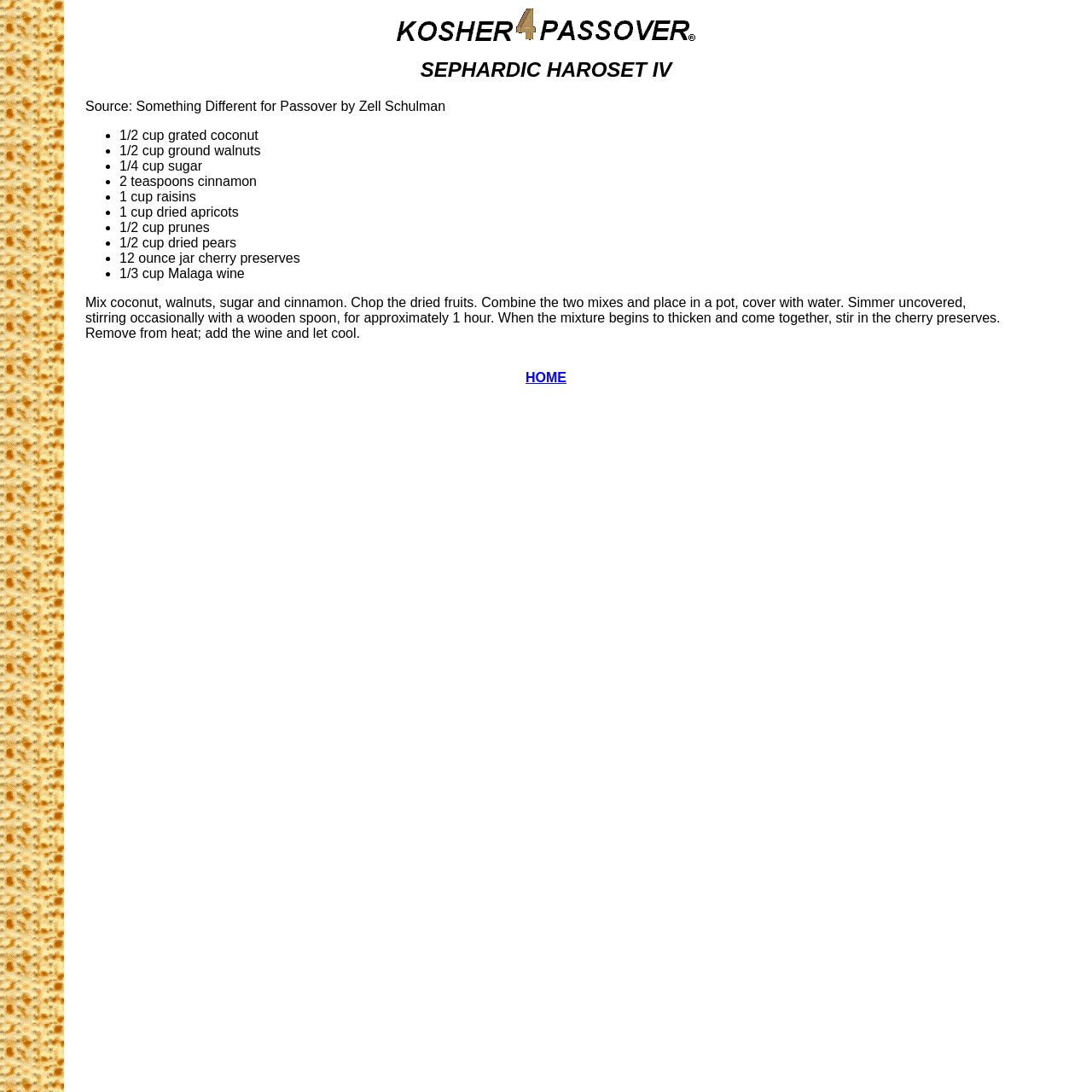What is the source of the recipe?
Please look at the screenshot and answer using one word or phrase.

Something Different for Passover by Zell Schulman